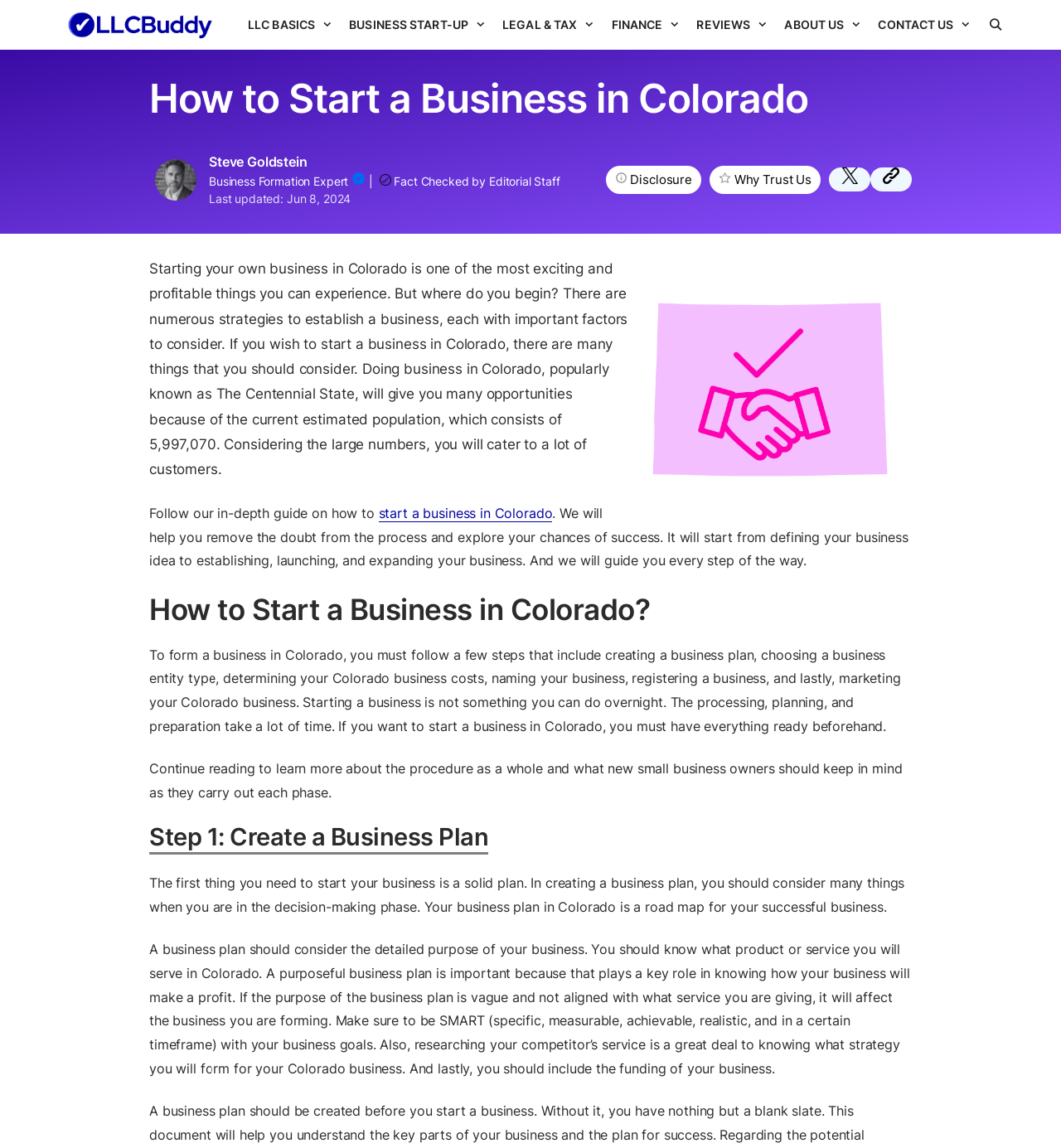What should be considered when researching competitors?
Look at the image and provide a detailed response to the question.

When researching competitors, it is important to consider their service offerings, as mentioned on the webpage. This helps entrepreneurs to understand the competitive landscape and develop a unique value proposition for their own business.